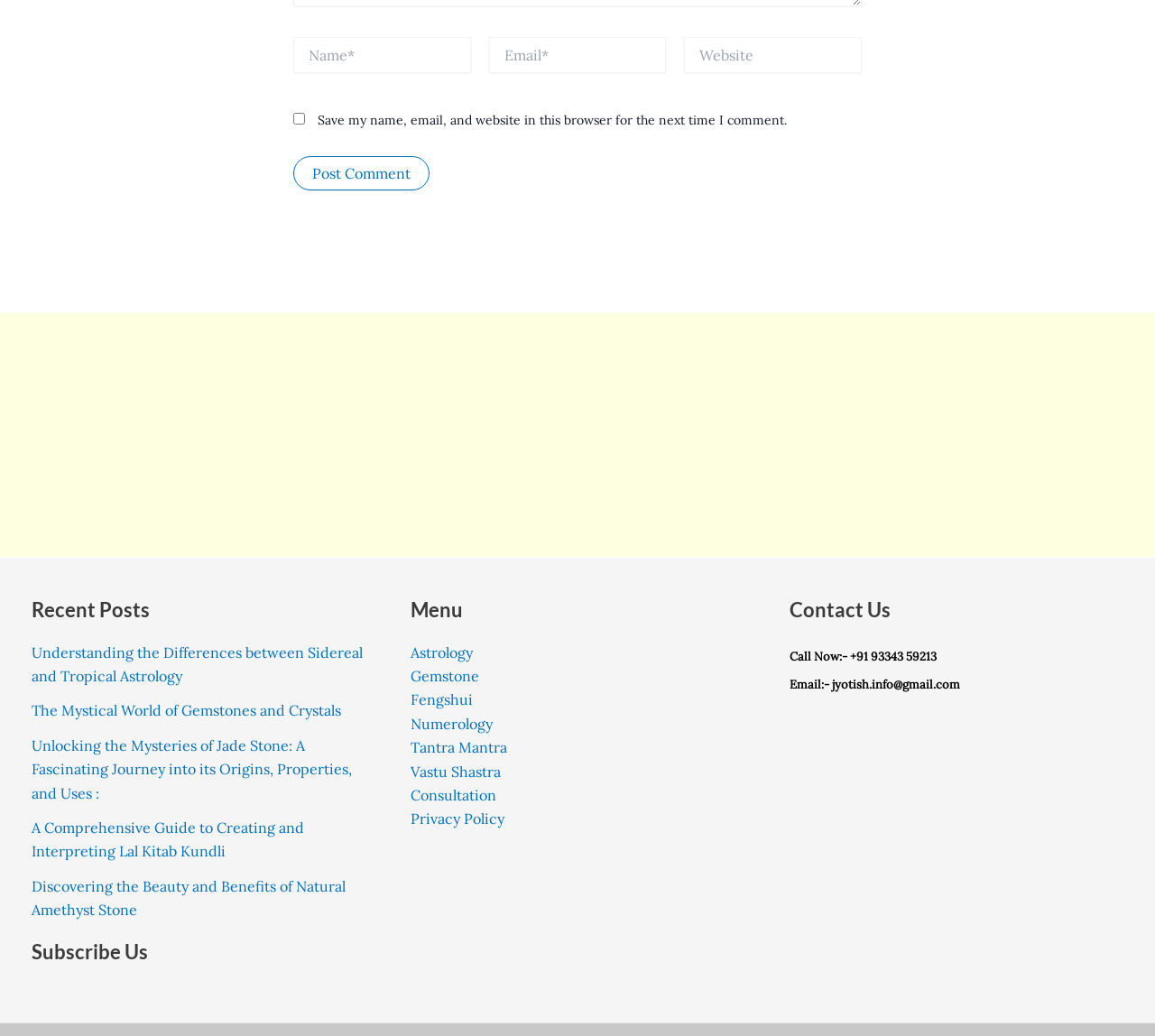Locate the coordinates of the bounding box for the clickable region that fulfills this instruction: "Enter your name".

[0.254, 0.036, 0.408, 0.07]